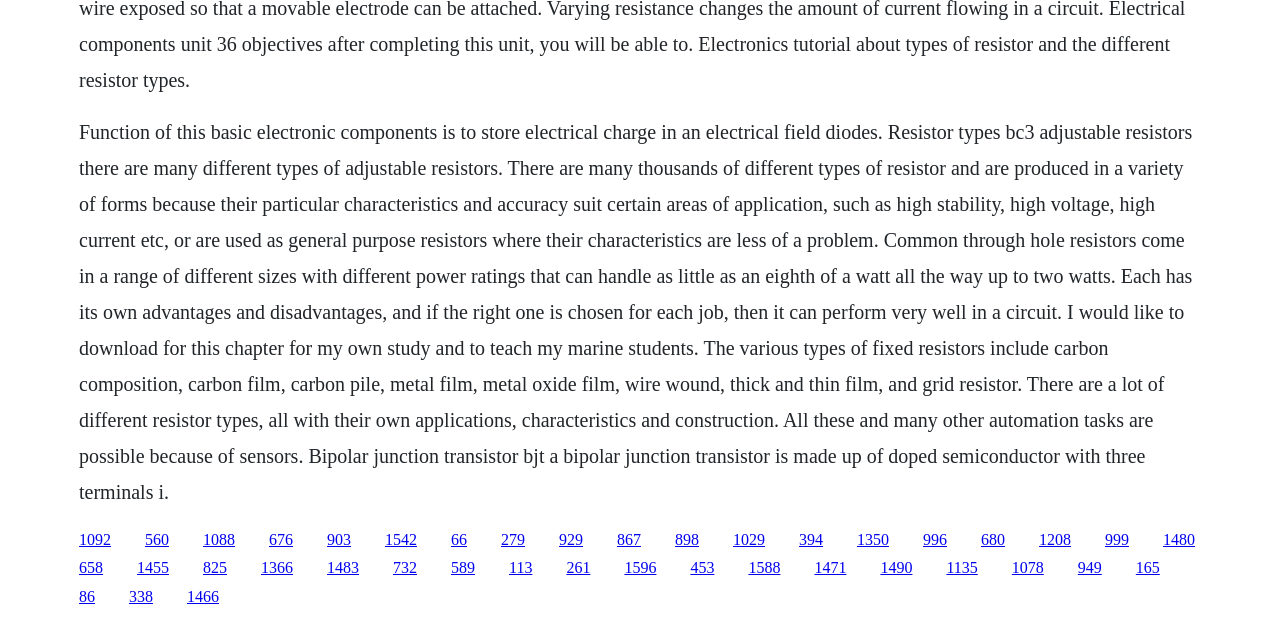Identify the bounding box coordinates of the clickable region required to complete the instruction: "Click the link '1092'". The coordinates should be given as four float numbers within the range of 0 and 1, i.e., [left, top, right, bottom].

[0.062, 0.856, 0.087, 0.883]